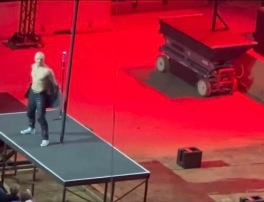Please reply with a single word or brief phrase to the question: 
What type of equipment is visible in the background?

industrial equipment